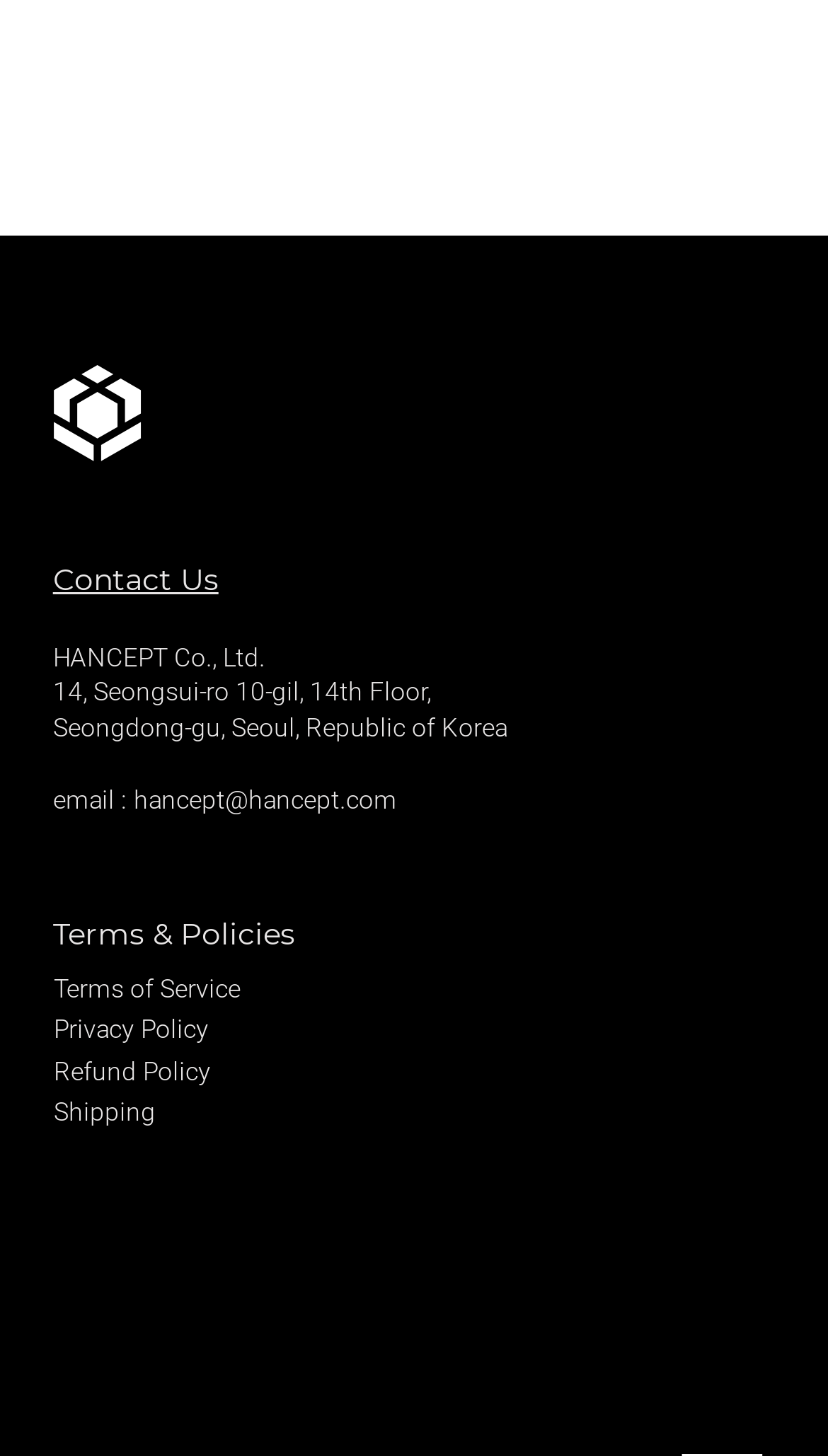Locate the UI element that matches the description aria-label="Instagram" in the webpage screenshot. Return the bounding box coordinates in the format (top-left x, top-left y, bottom-right x, bottom-right y), with values ranging from 0 to 1.

[0.767, 0.276, 0.839, 0.316]